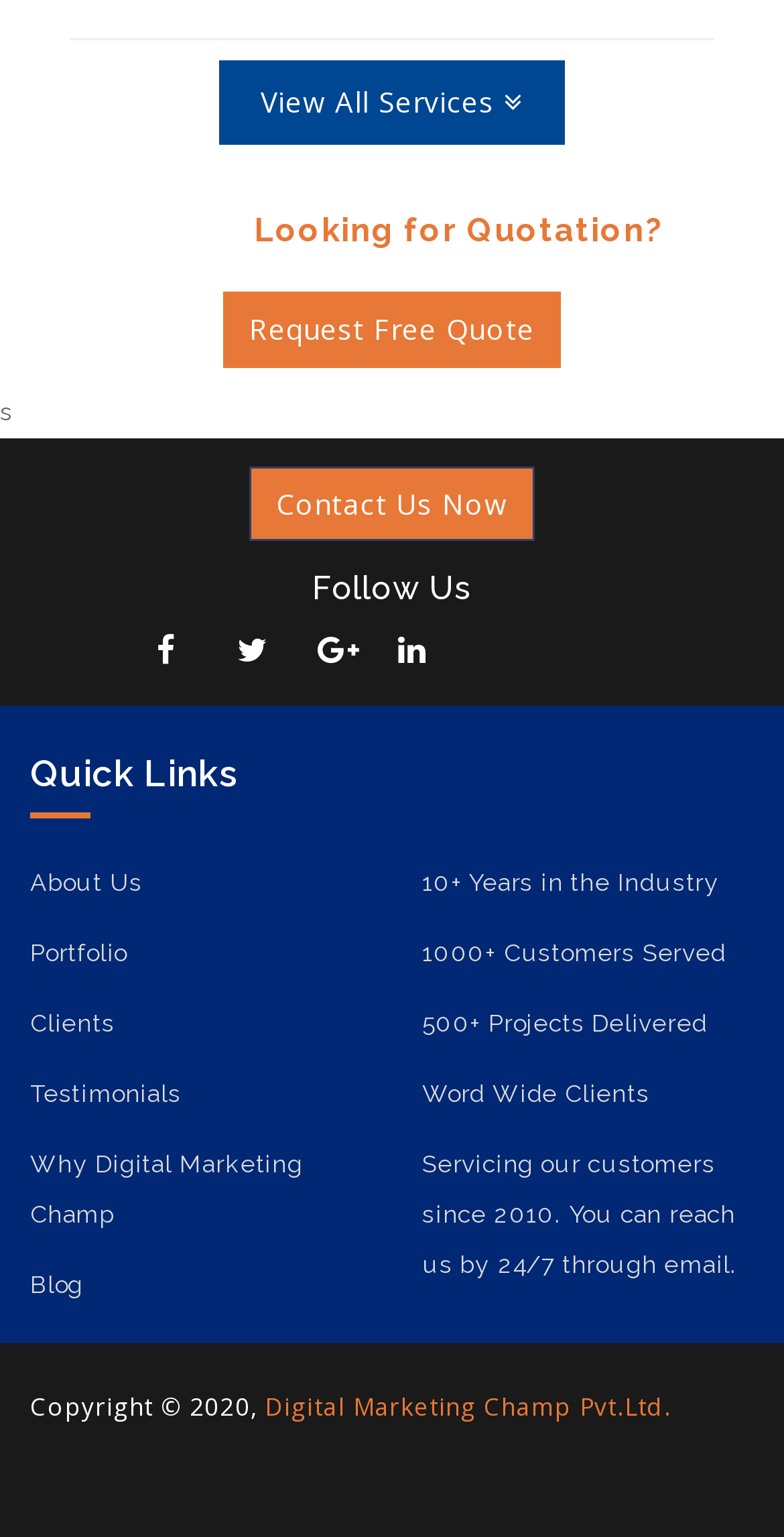What is the company name mentioned on the webpage?
Using the image, provide a detailed and thorough answer to the question.

The company name mentioned on the webpage is 'Digital Marketing Champ Pvt.Ltd.' which is a static text element located at [0.338, 0.905, 0.856, 0.927] and is likely the name of the company that owns the webpage.